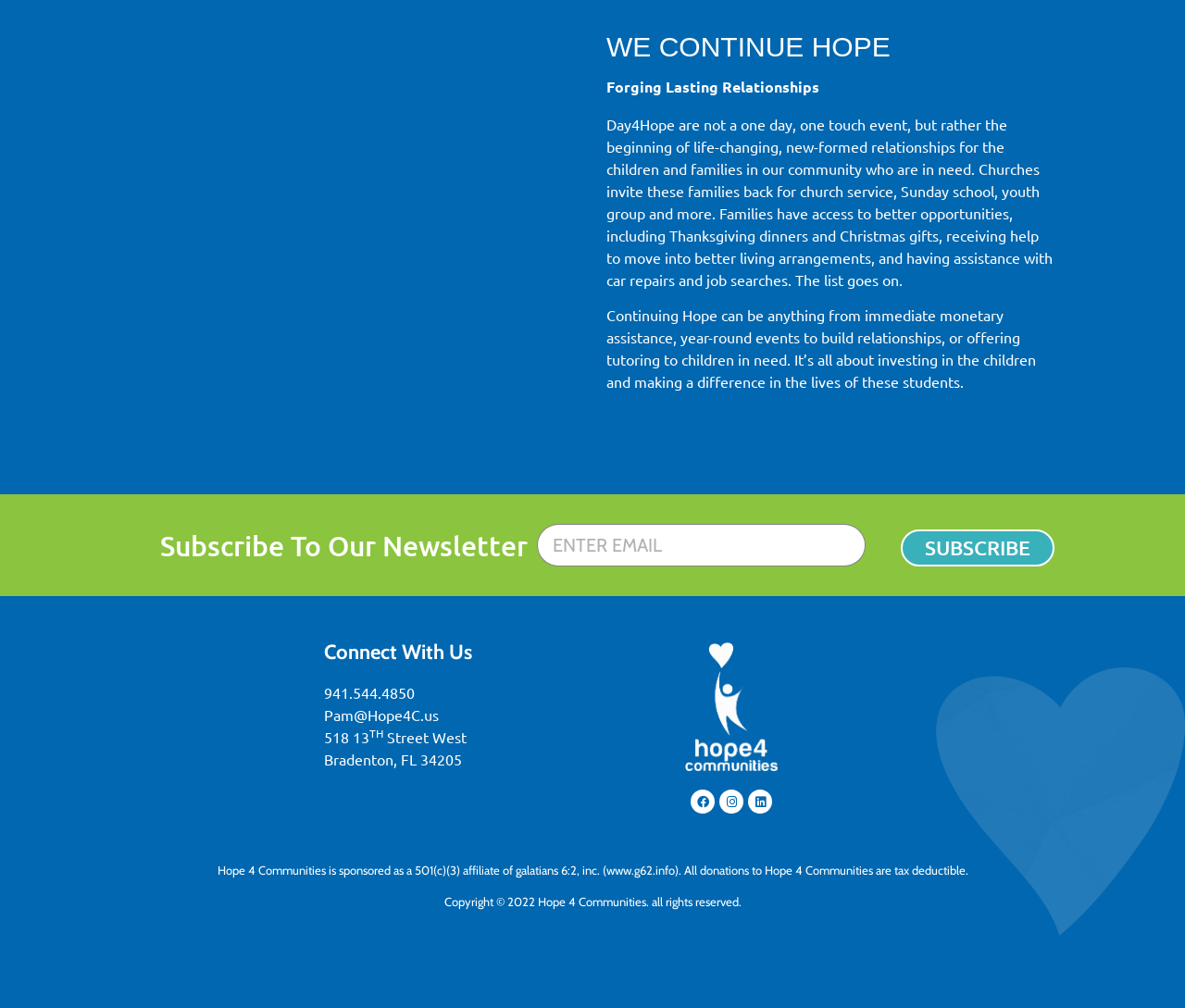What is the organization's mission?
Give a one-word or short-phrase answer derived from the screenshot.

Forging lasting relationships